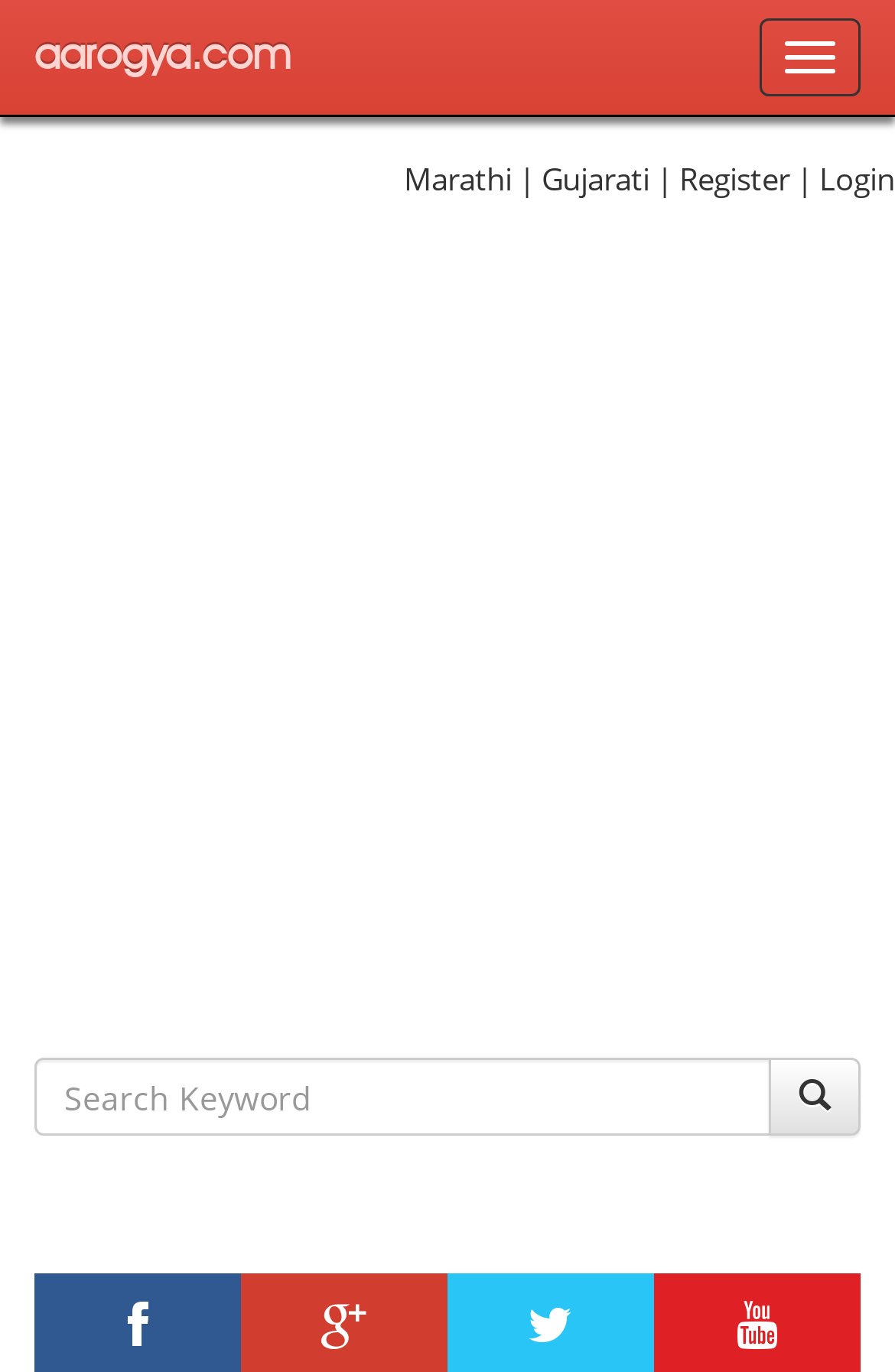Answer this question in one word or a short phrase: How many language options are available?

3